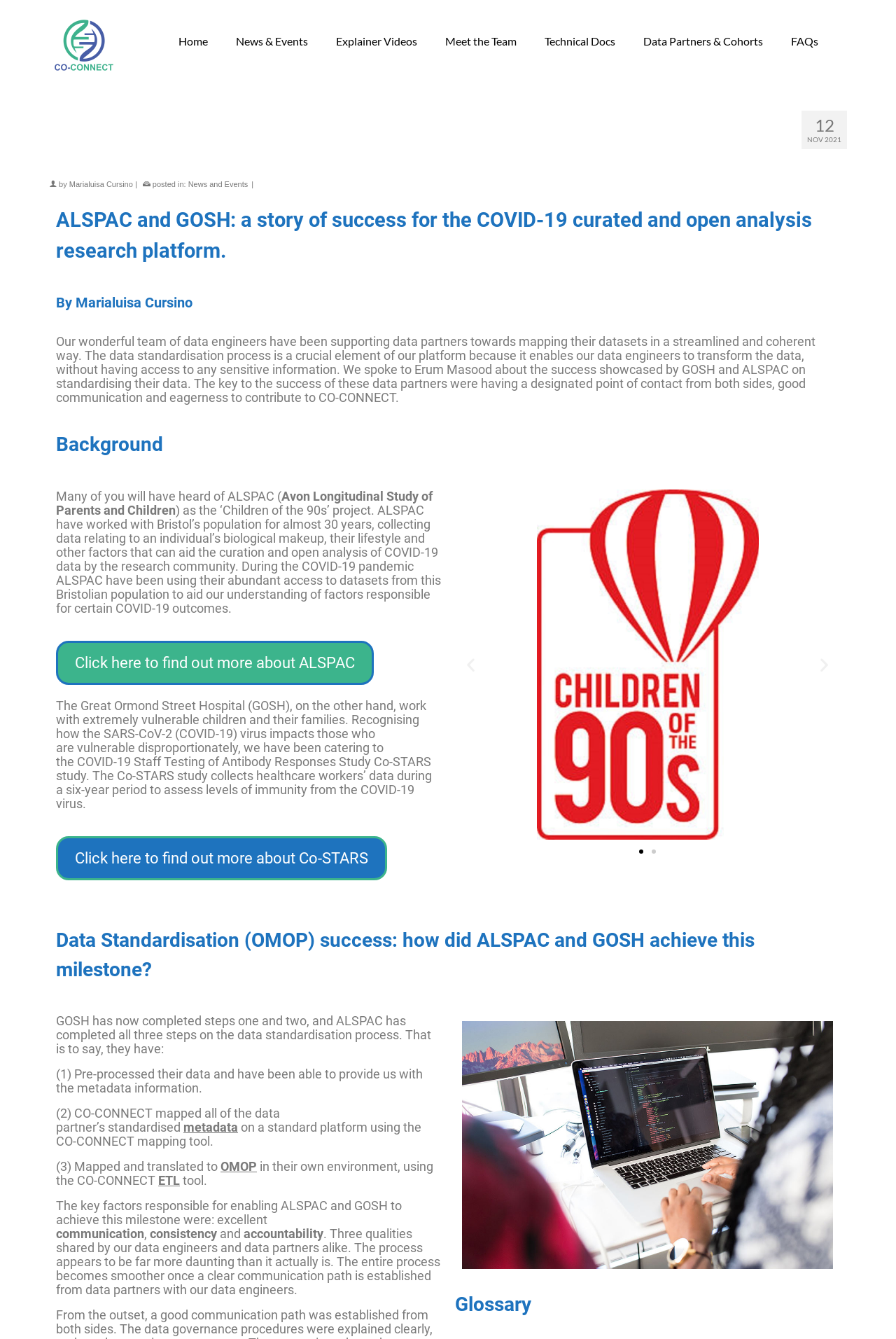Elaborate on the webpage's design and content in a detailed caption.

This webpage is about the success story of ALSPAC and GOSH in using the COVID-19 curated and open analysis research platform, CO-CONNECT. At the top of the page, there is a navigation menu with links to "Home", "News & Events", "Explainer Videos", "Meet the Team", "Technical Docs", "Data Partners & Cohorts", and "FAQs". 

Below the navigation menu, there is a header section with a title "ALSPAC and GOSH: a story of success for the COVID-19 curated and open analysis research platform – CO-CONNECT" and a link to "CO-CONNECT" with an accompanying image. 

The main content of the page is divided into several sections. The first section has a heading "ALSPAC and GOSH: a story of success for the COVID-19 curated and open analysis research platform" and describes the success of ALSPAC and GOSH in standardizing their data using the CO-CONNECT platform. 

The next section has a heading "Background" and provides information about ALSPAC and GOSH, including their work on the COVID-19 pandemic. There are links to learn more about ALSPAC and Co-STARS, a study on COVID-19 staff testing of antibody responses.

Following this, there is a section with a heading "Data Standardisation (OMOP) success: how did ALSPAC and GOSH achieve this milestone?" which explains the steps taken by ALSPAC and GOSH to standardize their data using the CO-CONNECT platform. 

On the right side of the page, there is a carousel with two slides, each containing an image, one of ALSPAC and the other of GOSH. 

At the bottom of the page, there is an image of a woman working on a laptop and a heading "Glossary". There is also a "To Top" button on the bottom right corner of the page.